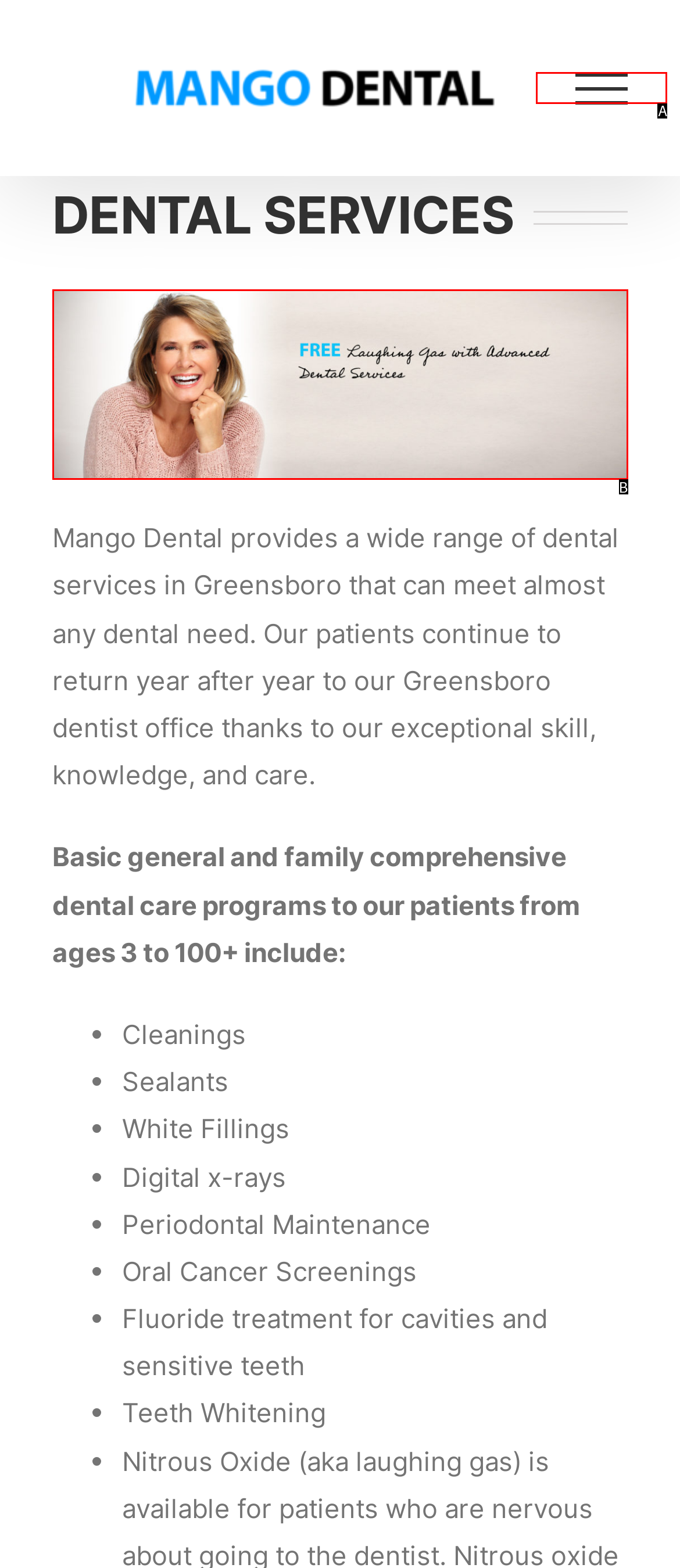Match the element description to one of the options: 0 Comments
Respond with the corresponding option's letter.

None